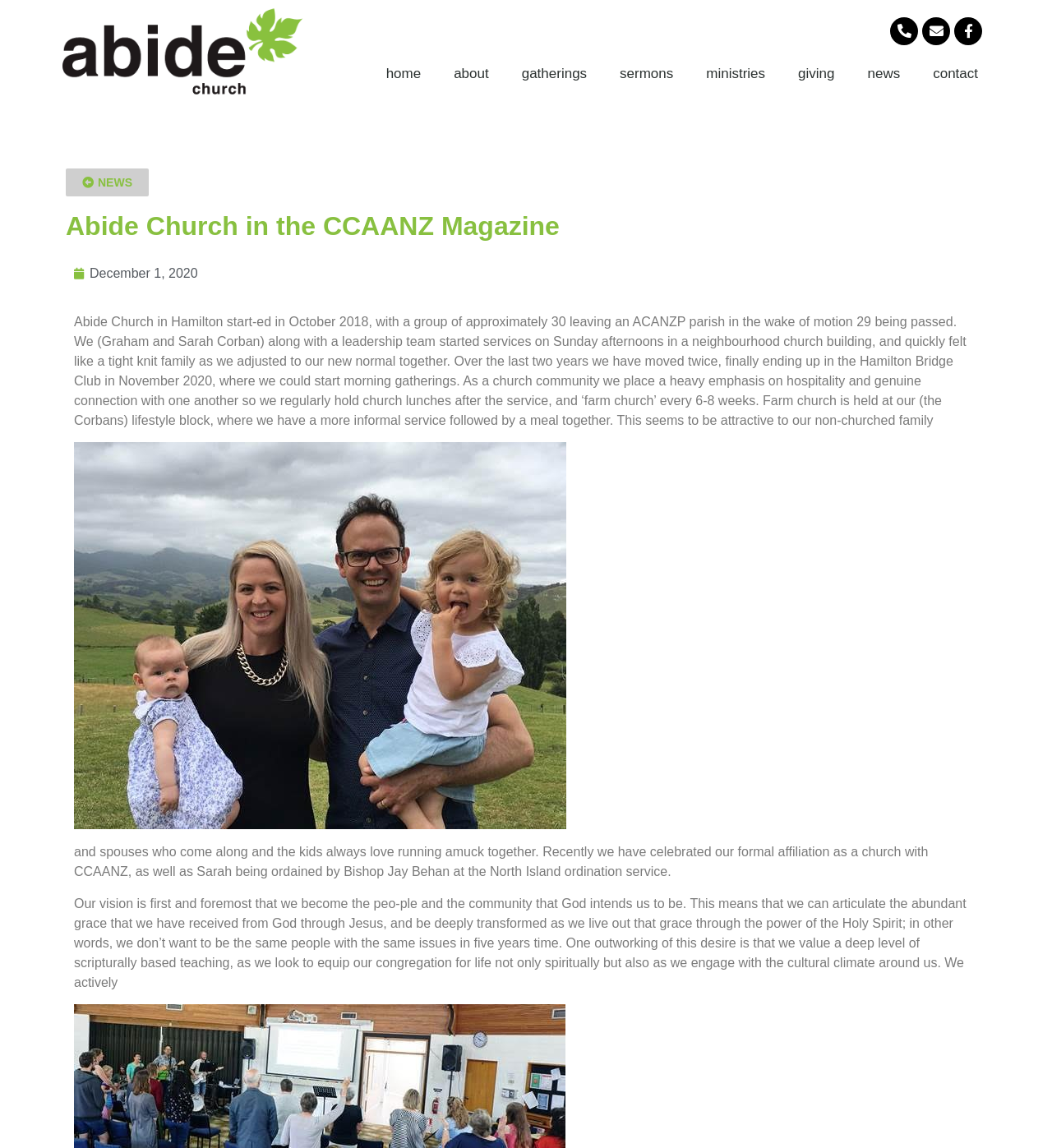Specify the bounding box coordinates of the region I need to click to perform the following instruction: "Read the 'December 1, 2020' article". The coordinates must be four float numbers in the range of 0 to 1, i.e., [left, top, right, bottom].

[0.07, 0.23, 0.188, 0.247]